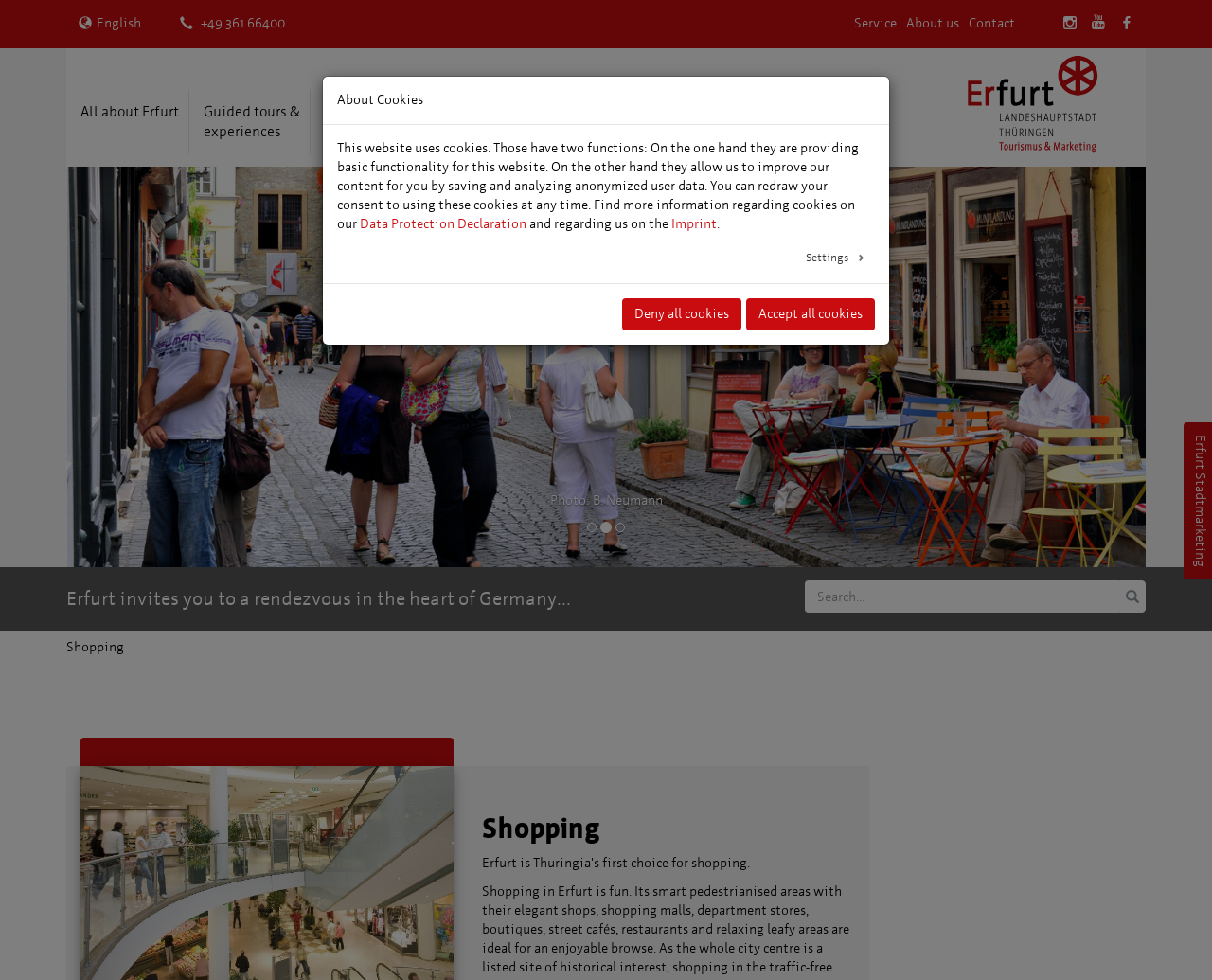Can you provide the bounding box coordinates for the element that should be clicked to implement the instruction: "Search for something"?

[0.055, 0.008, 0.127, 0.041]